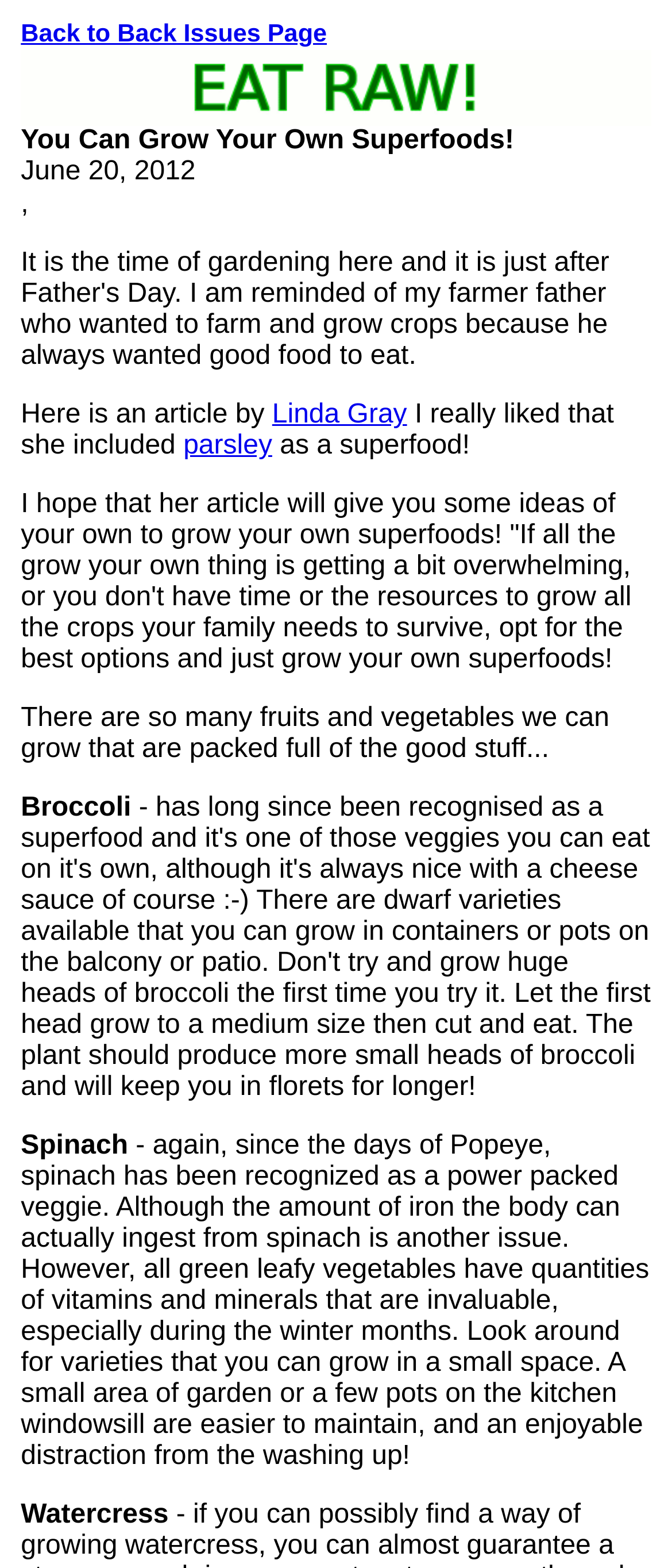Determine the bounding box coordinates for the UI element matching this description: "parsley".

[0.273, 0.275, 0.405, 0.294]